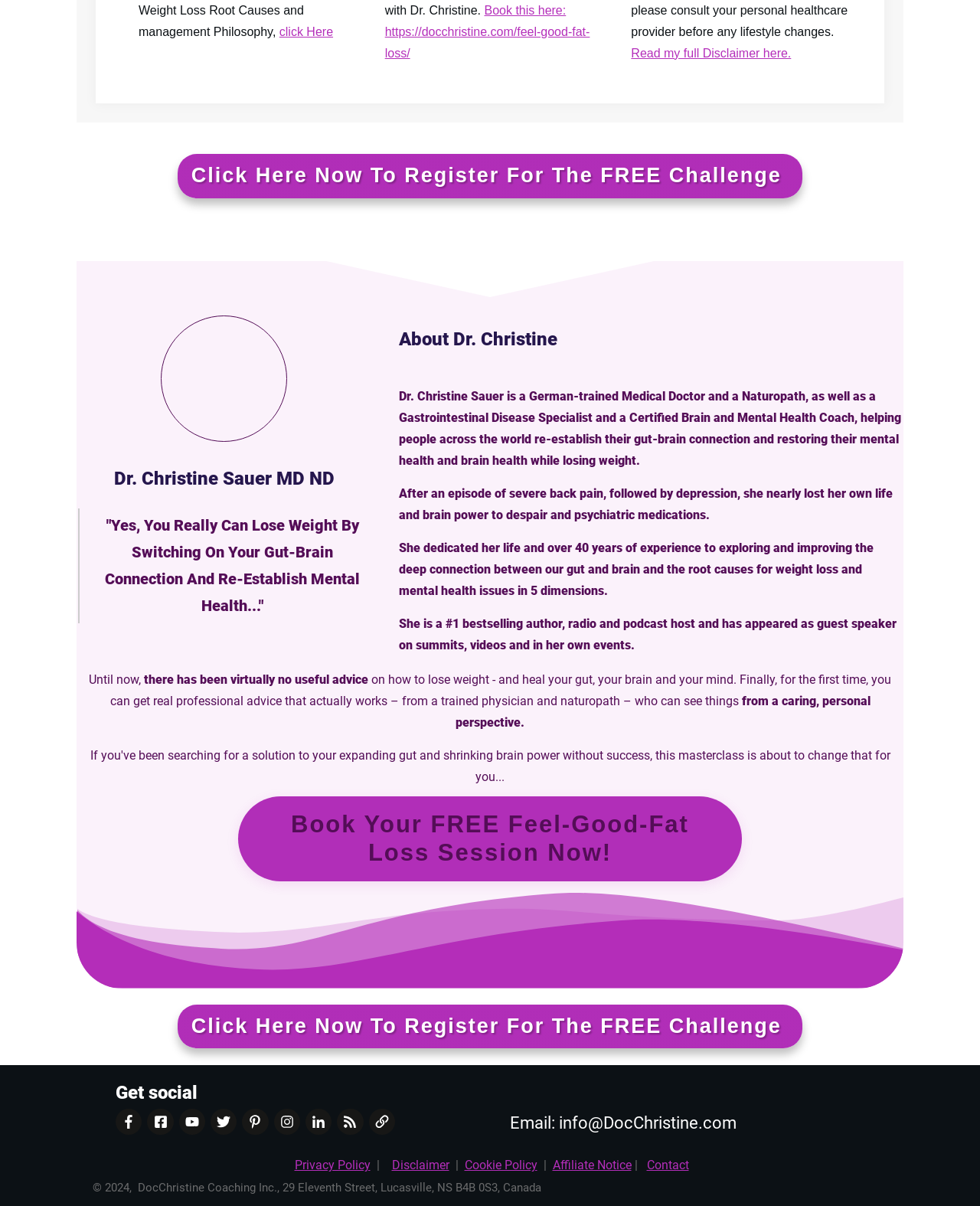Given the description "https://docchristine.com/feel-good-fat-loss/", determine the bounding box of the corresponding UI element.

[0.393, 0.021, 0.602, 0.049]